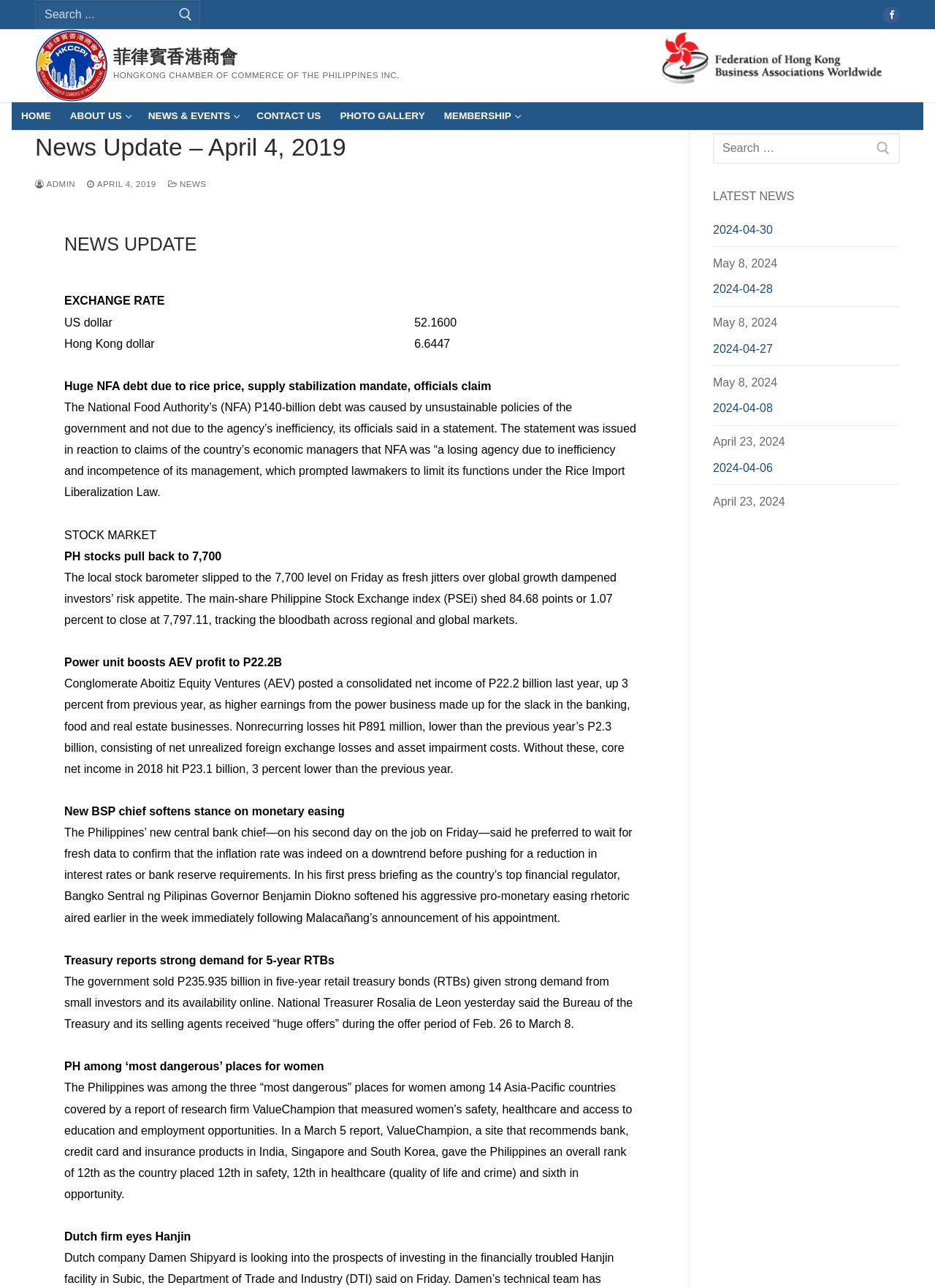Please provide a brief answer to the question using only one word or phrase: 
What is the name of the central bank chief mentioned in the webpage?

Benjamin Diokno